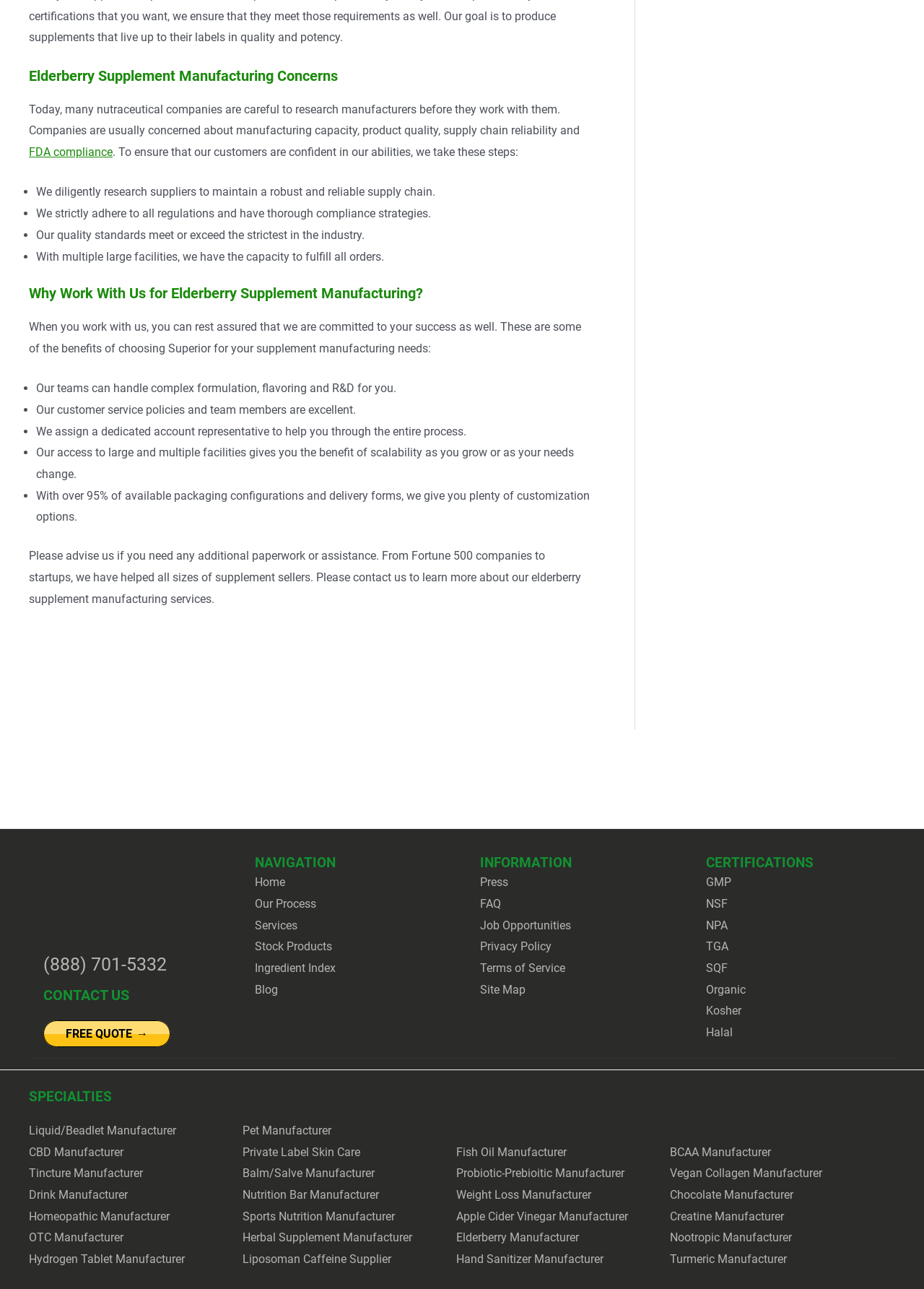How many facilities does the company have?
Refer to the image and answer the question using a single word or phrase.

Multiple large facilities